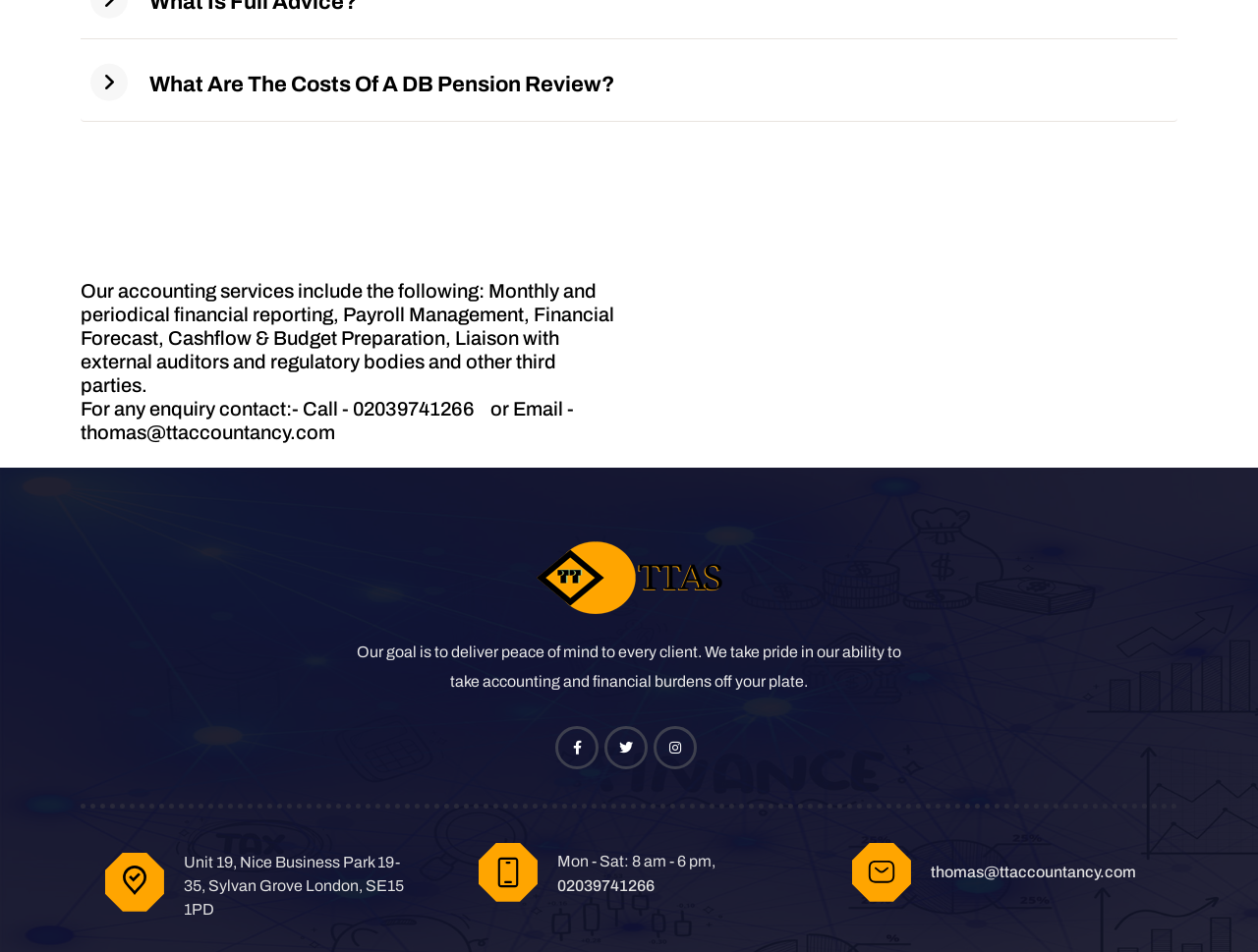What are the business hours of the company?
Refer to the image and answer the question using a single word or phrase.

Mon - Sat: 8 am - 6 pm